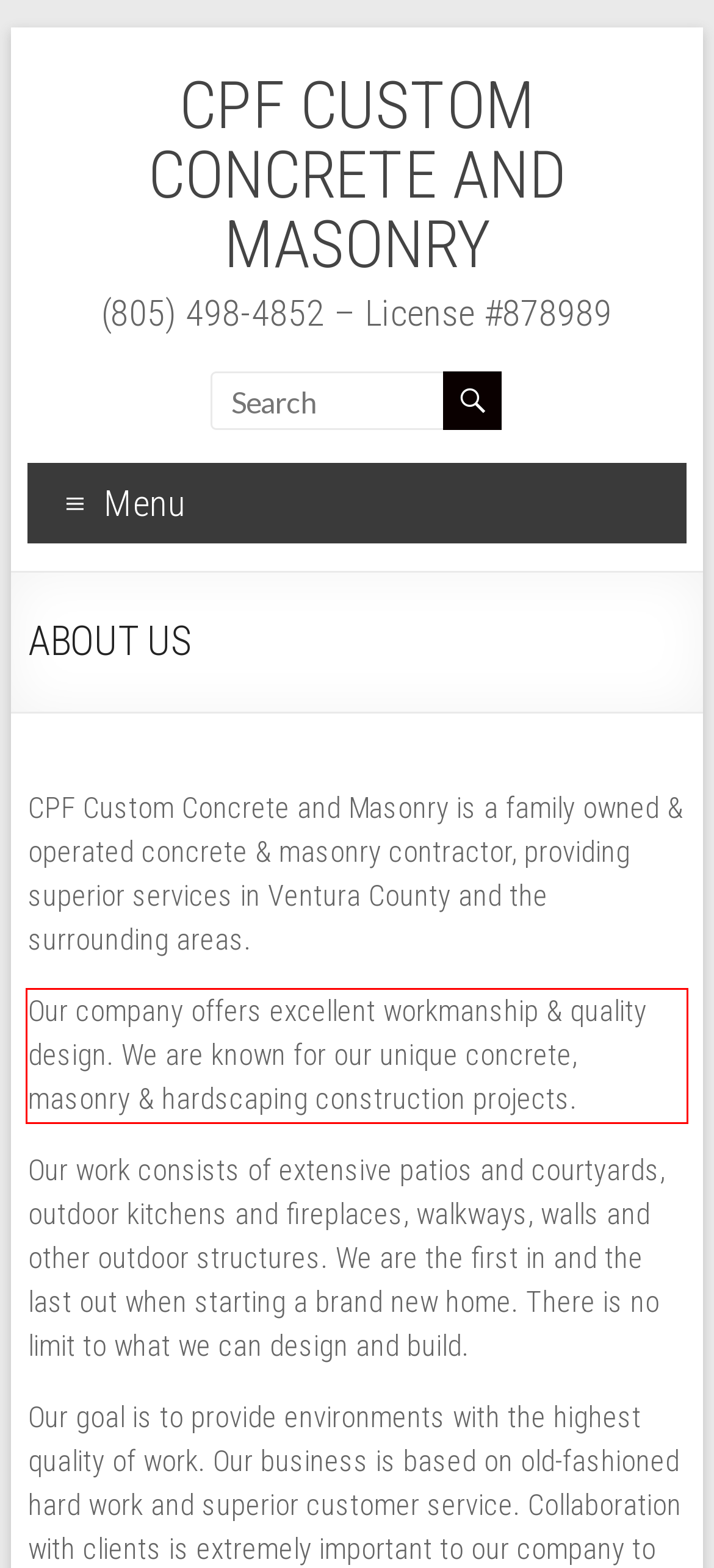Given a screenshot of a webpage with a red bounding box, please identify and retrieve the text inside the red rectangle.

Our company offers excellent workmanship & quality design. We are known for our unique concrete, masonry & hardscaping construction projects.